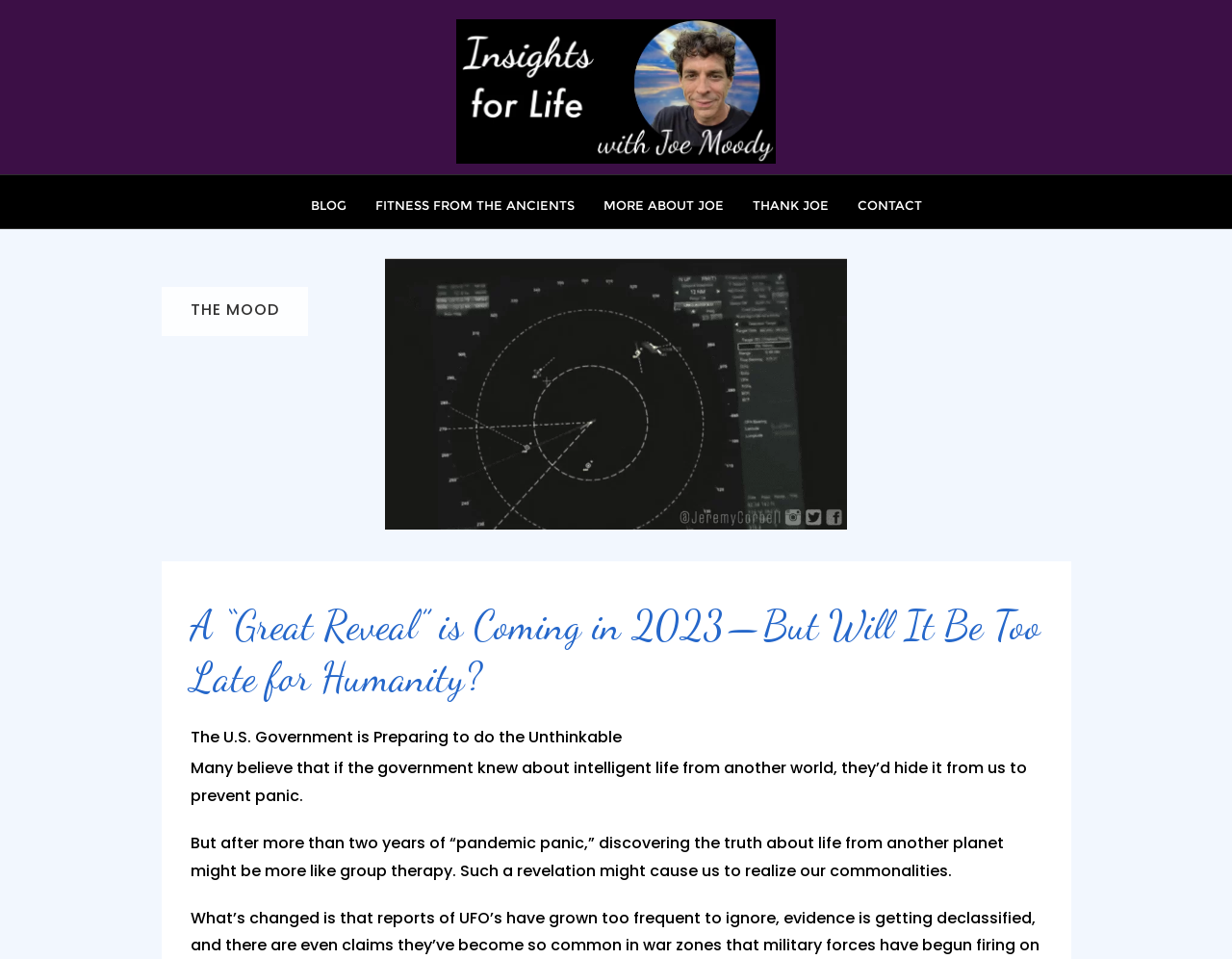Provide the bounding box coordinates, formatted as (top-left x, top-left y, bottom-right x, bottom-right y), with all values being floating point numbers between 0 and 1. Identify the bounding box of the UI element that matches the description: Fitness from the Ancients

[0.293, 0.183, 0.478, 0.238]